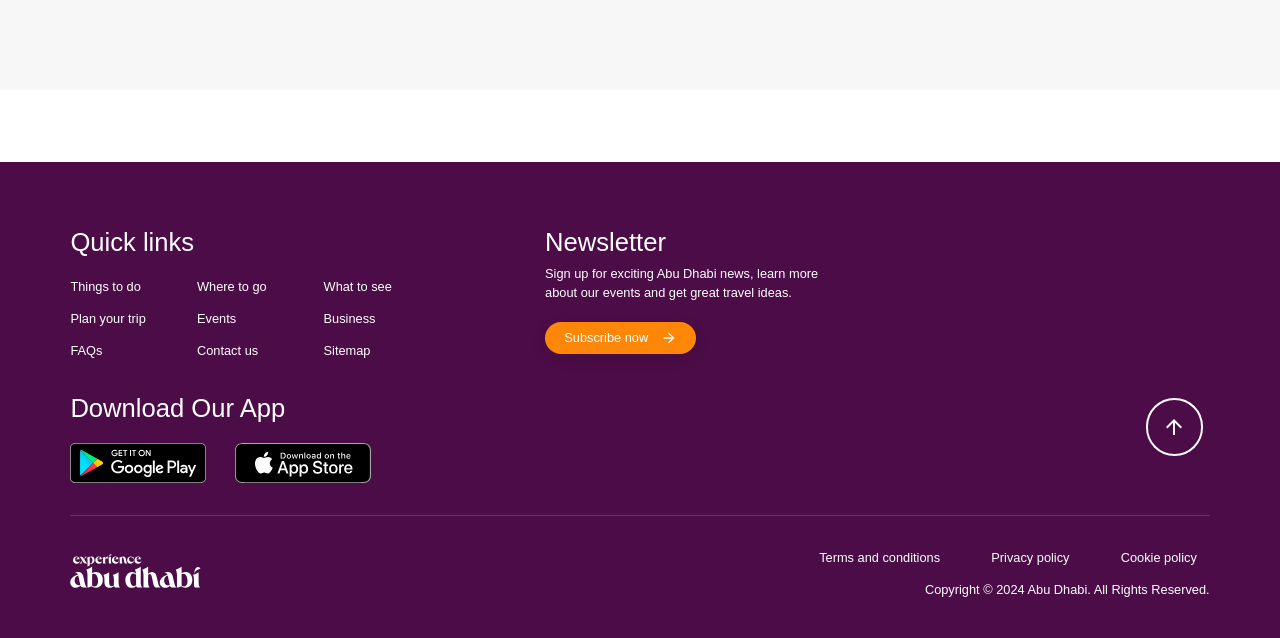Respond to the question with just a single word or phrase: 
How many links are hidden on the webpage?

13